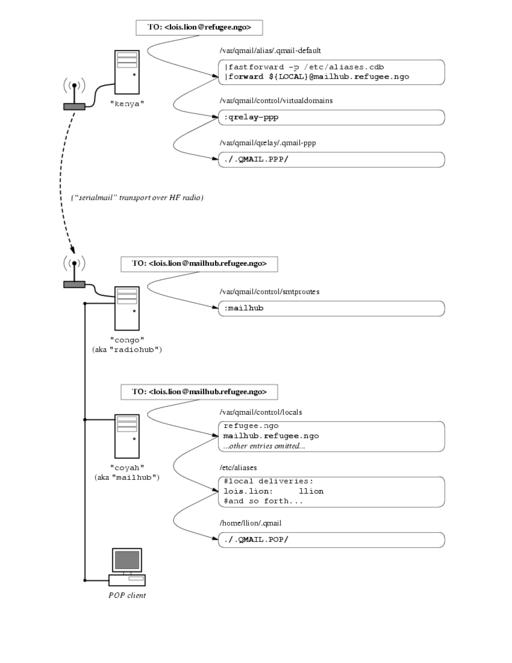Please give a short response to the question using one word or a phrase:
What is the purpose of the 'mailhub'?

Directs email to appropriate destination